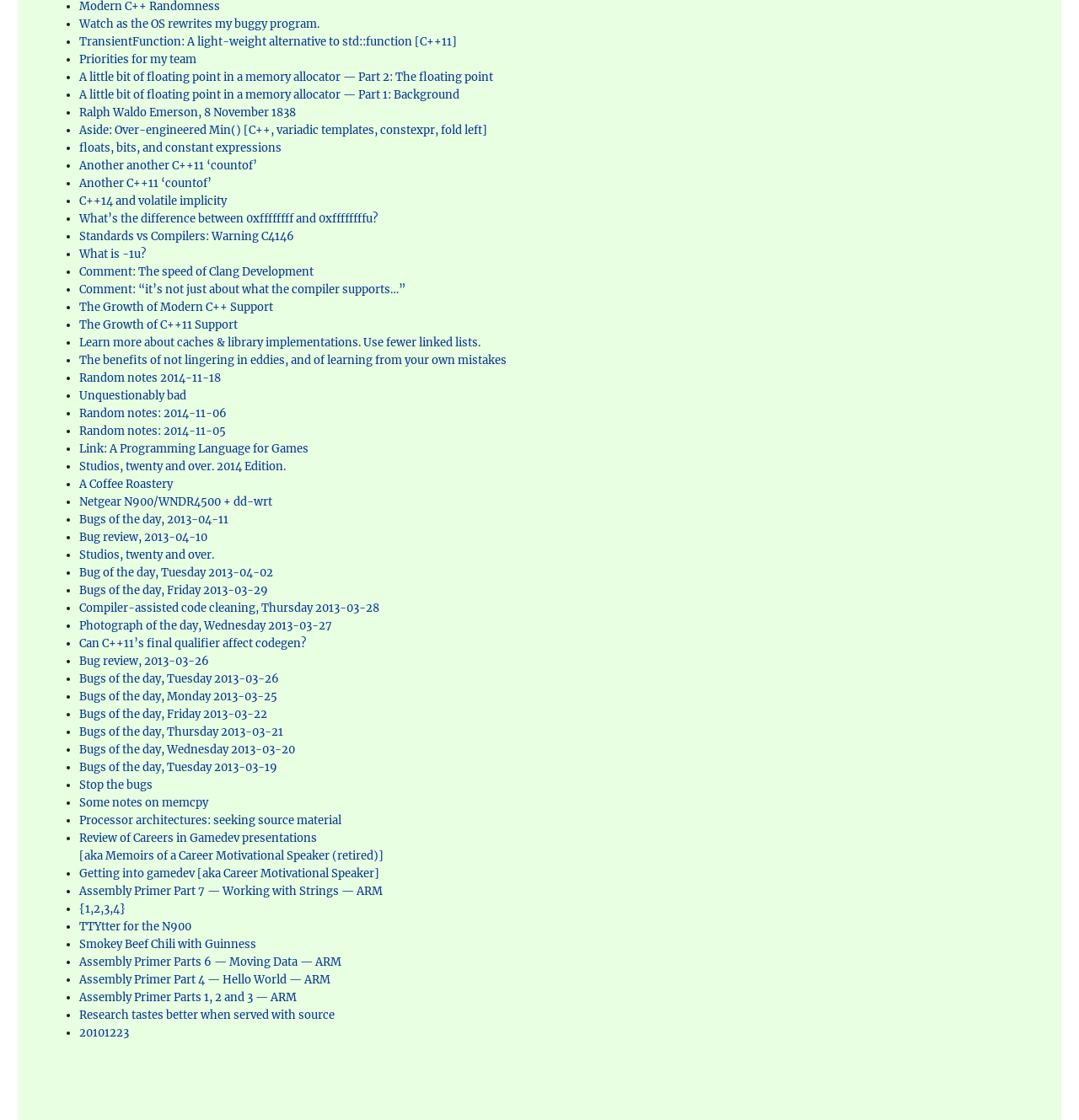Identify the bounding box coordinates of the specific part of the webpage to click to complete this instruction: "Click on 'TransientFunction: A light-weight alternative to std::function [C++11]'".

[0.073, 0.031, 0.423, 0.043]